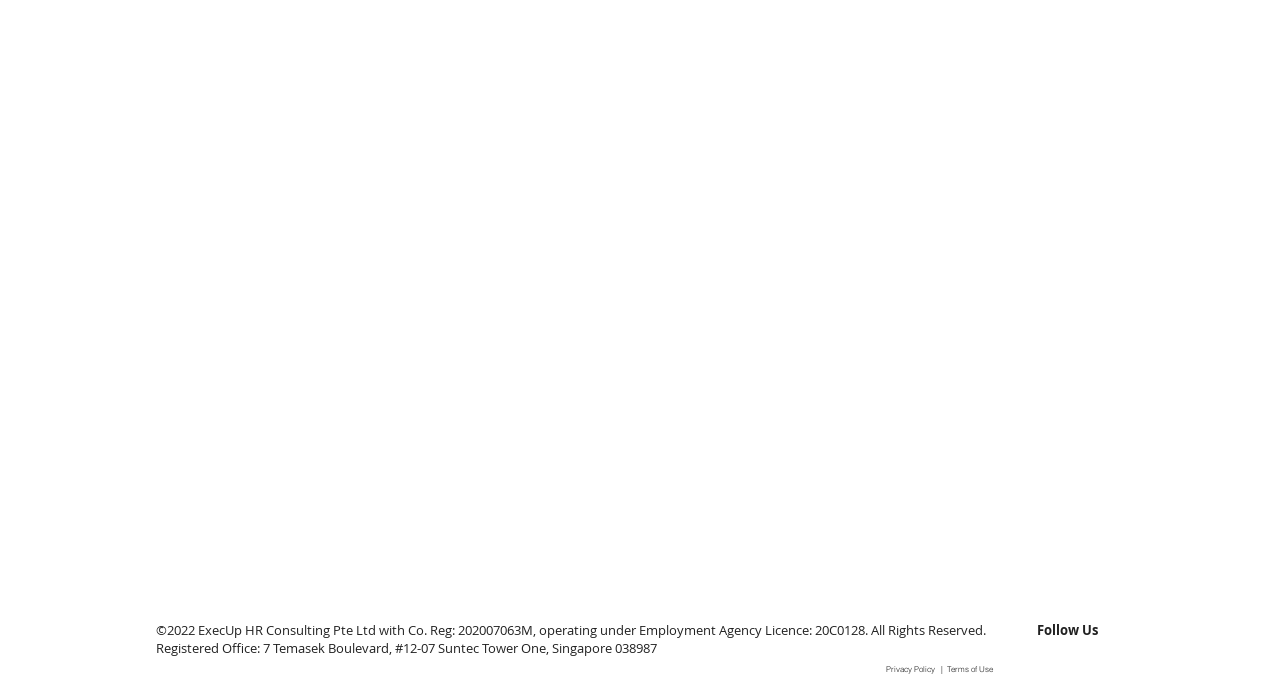Locate the bounding box coordinates of the UI element described by: "Privacy Policy". The bounding box coordinates should consist of four float numbers between 0 and 1, i.e., [left, top, right, bottom].

[0.692, 0.972, 0.73, 0.987]